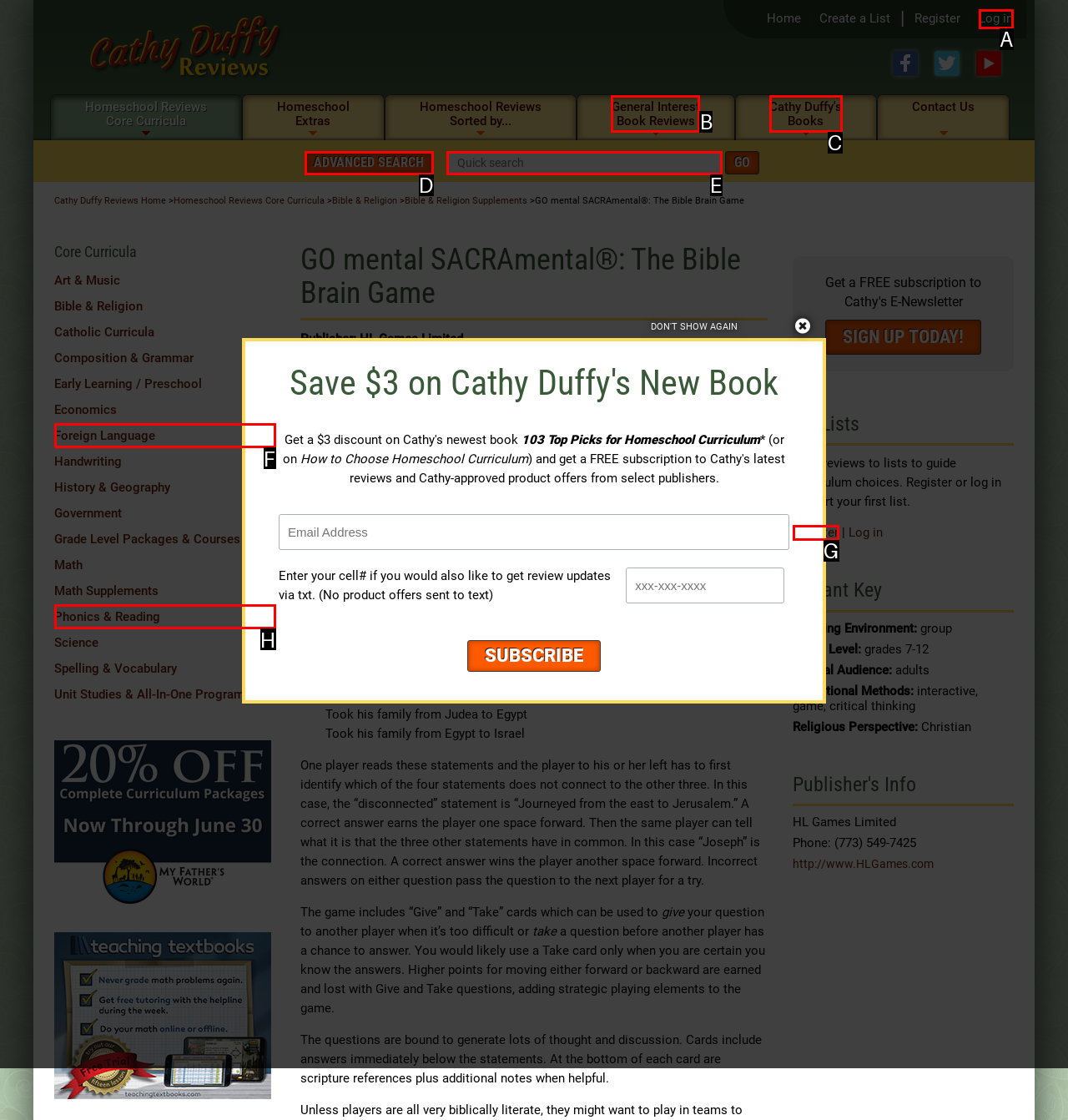Choose the HTML element that best fits the description: Who are we. Answer with the option's letter directly.

None